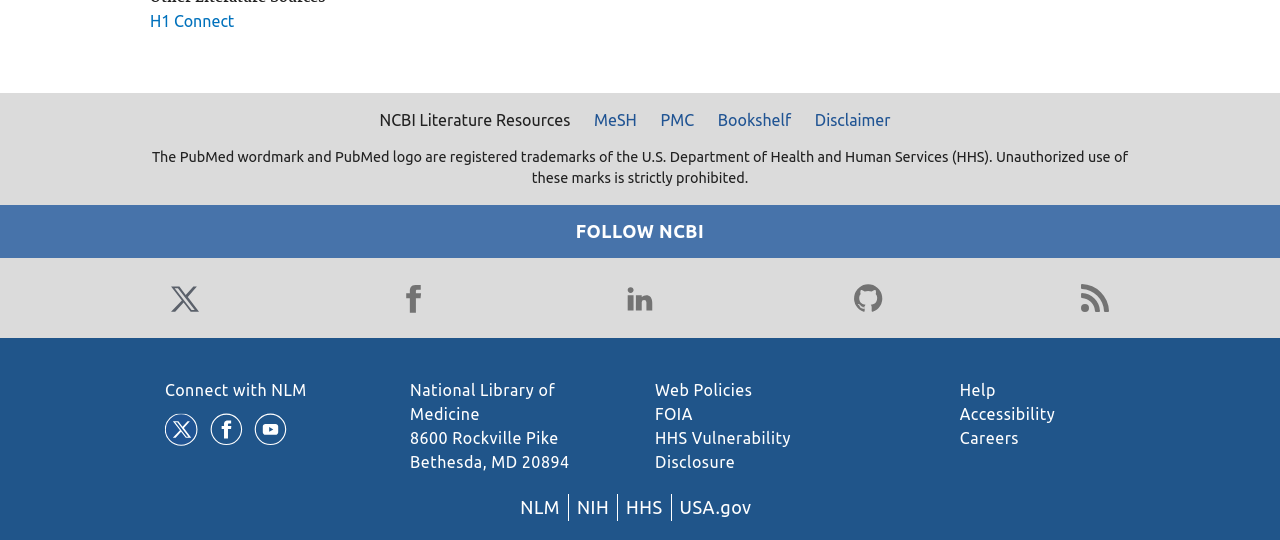Pinpoint the bounding box coordinates of the element to be clicked to execute the instruction: "Click on H1 Connect".

[0.117, 0.023, 0.183, 0.056]